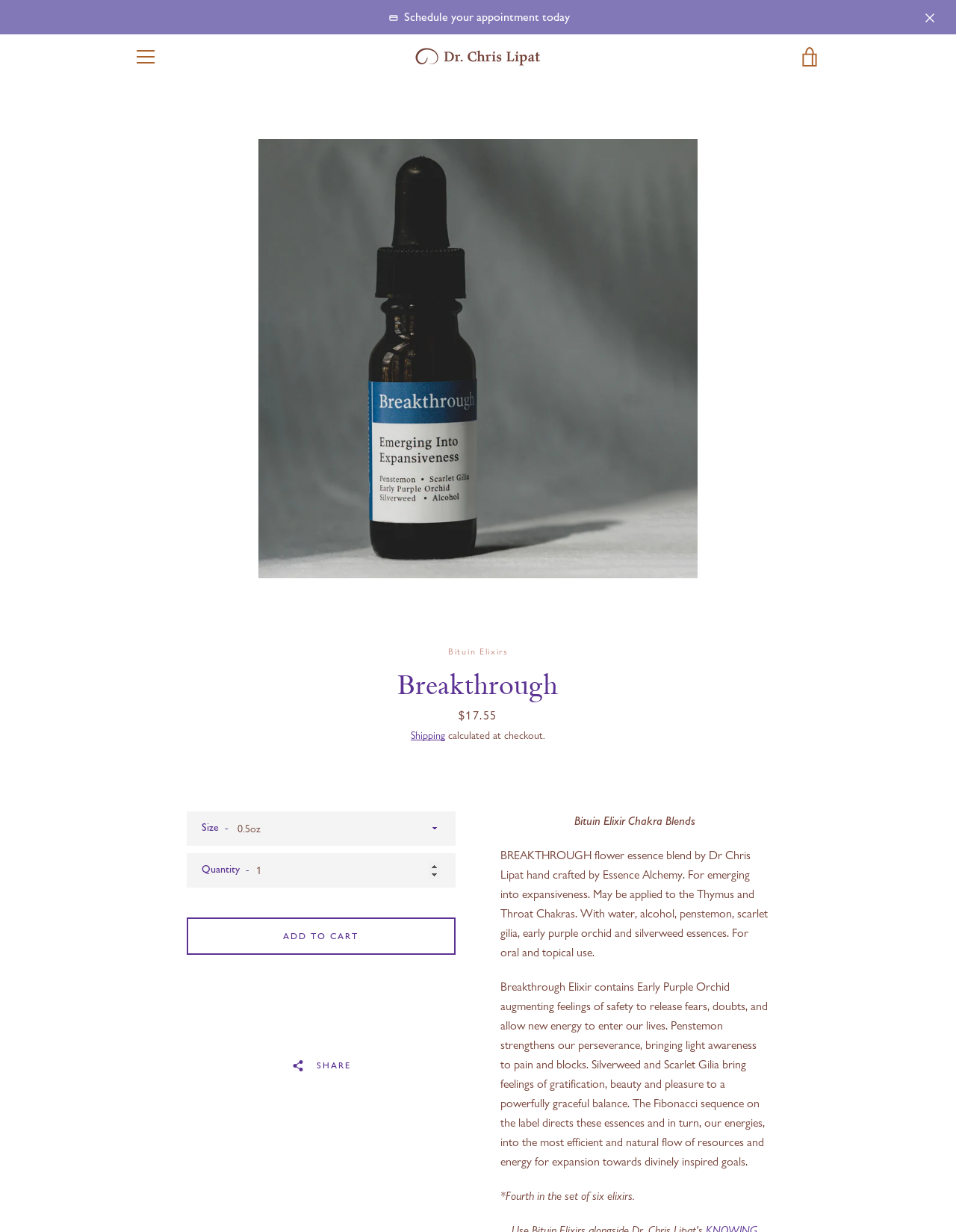Find the coordinates for the bounding box of the element with this description: "Payment Policy and Fees".

[0.141, 0.572, 0.277, 0.581]